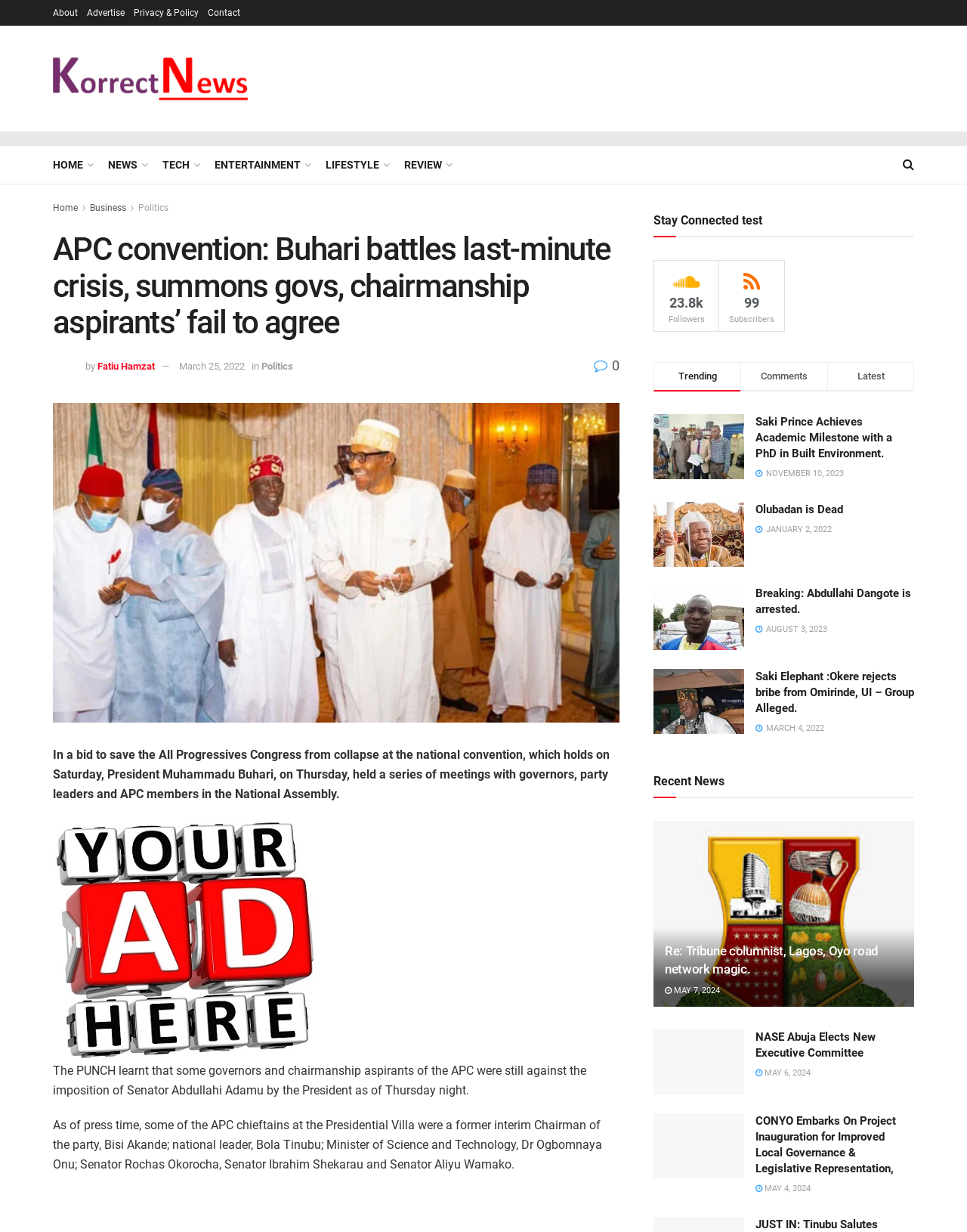Determine the bounding box coordinates of the clickable region to carry out the instruction: "Read the trending news 'Saki Prince Achieves Academic Milestone with a PhD in Built Environment'".

[0.676, 0.336, 0.77, 0.389]